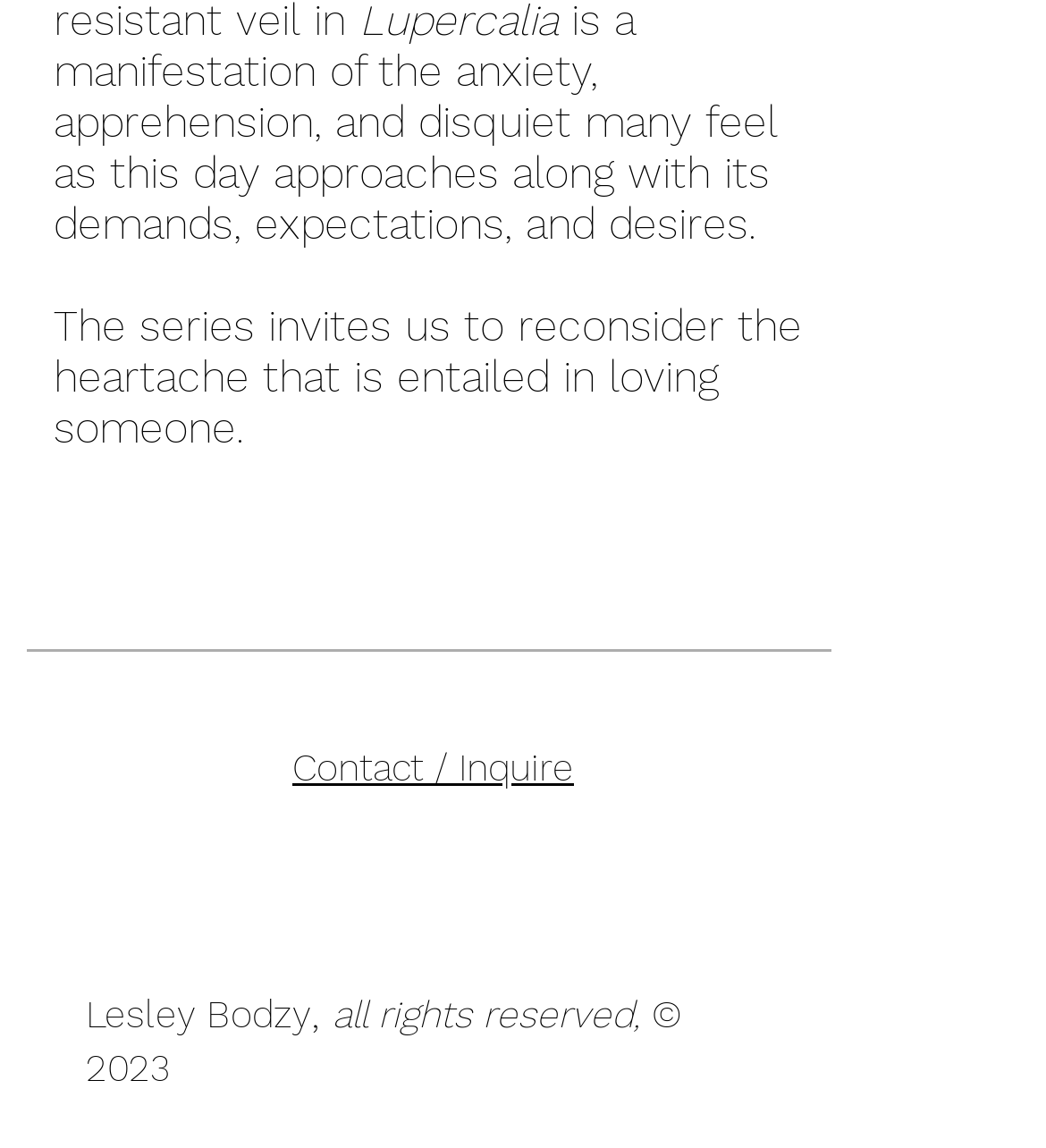What is the purpose of the 'Contact / Inquire' link?
Answer the question with just one word or phrase using the image.

To contact or inquire